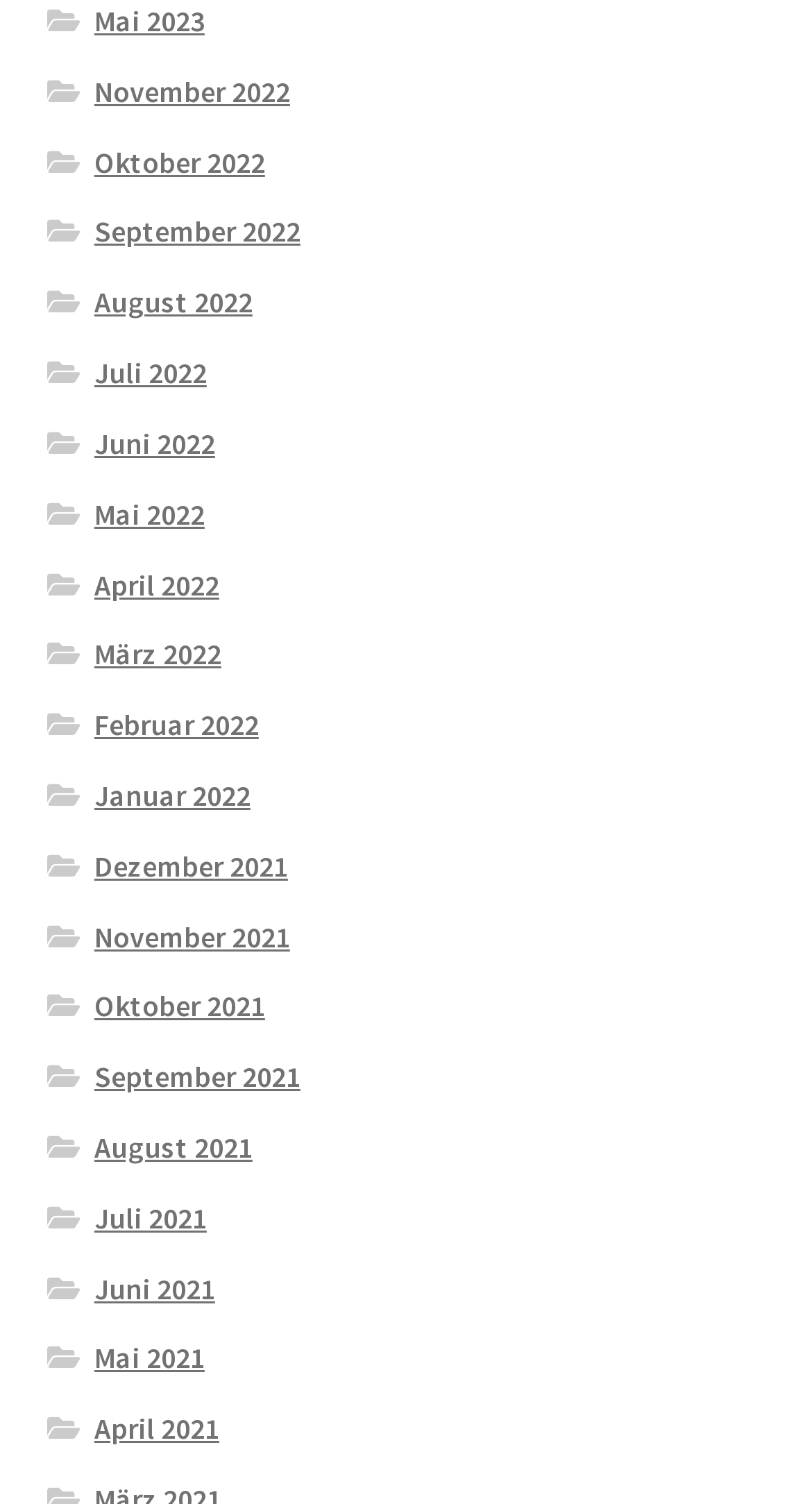Determine the bounding box coordinates of the clickable element to achieve the following action: 'browse Oktober 2022'. Provide the coordinates as four float values between 0 and 1, formatted as [left, top, right, bottom].

[0.116, 0.095, 0.326, 0.12]